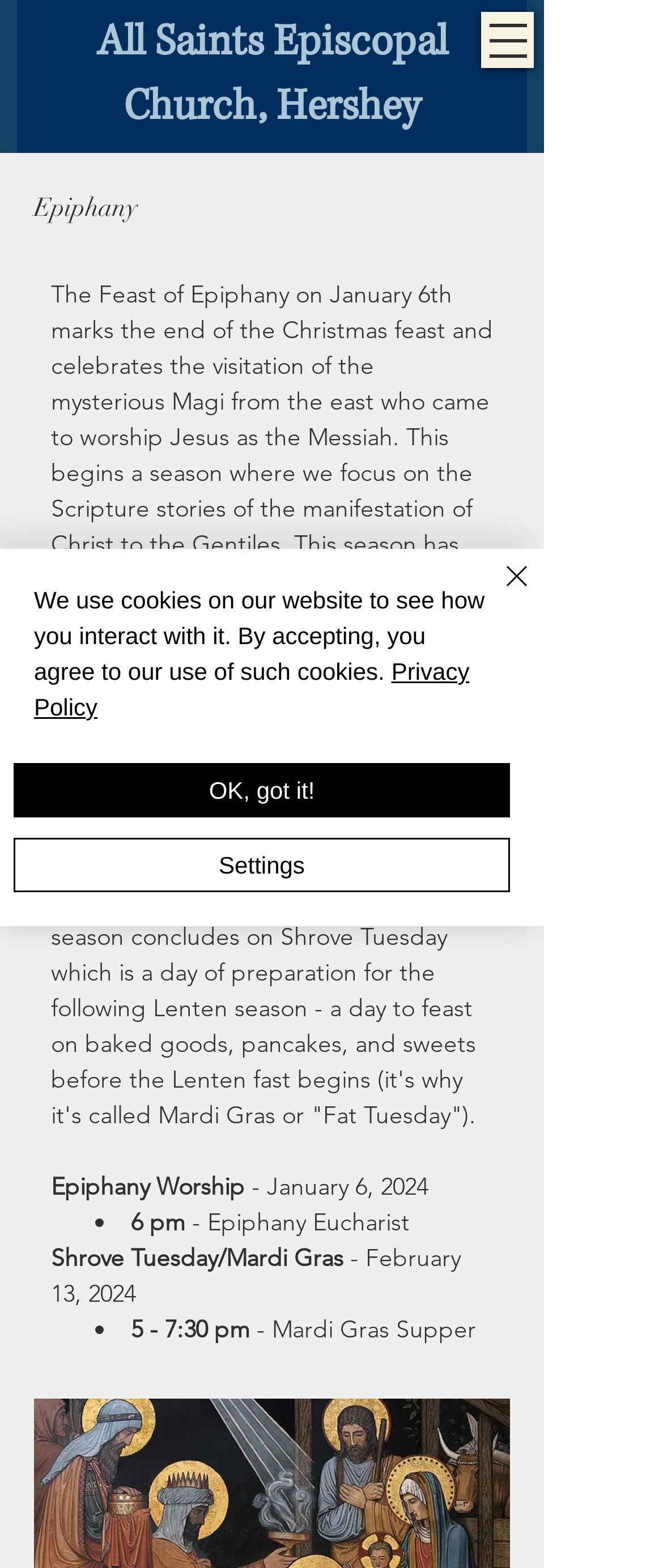Can you specify the bounding box coordinates of the area that needs to be clicked to fulfill the following instruction: "Go to Address page"?

[0.0, 0.54, 0.164, 0.591]